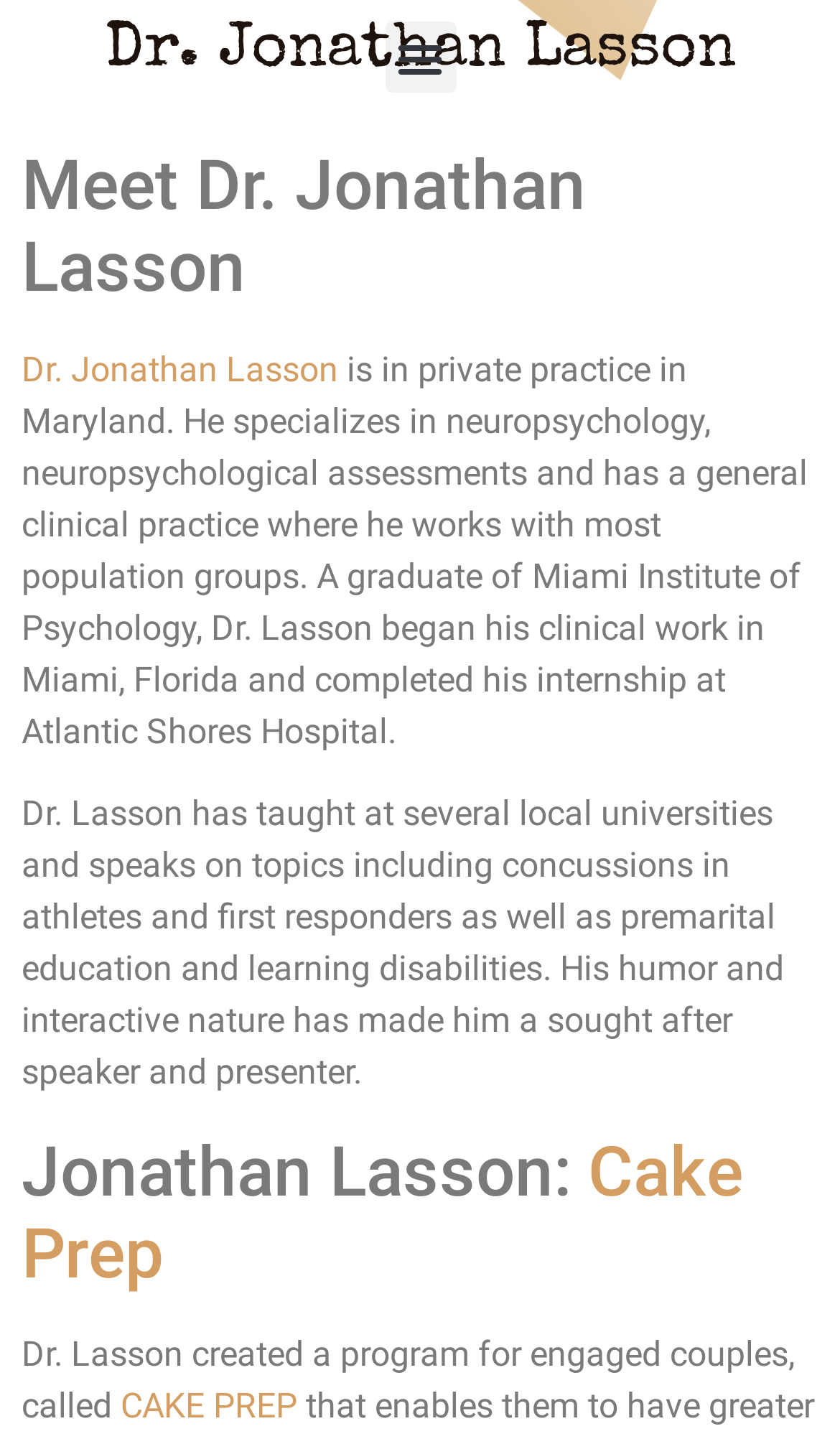Determine the bounding box for the UI element described here: "Cake Prep".

[0.026, 0.785, 0.885, 0.9]